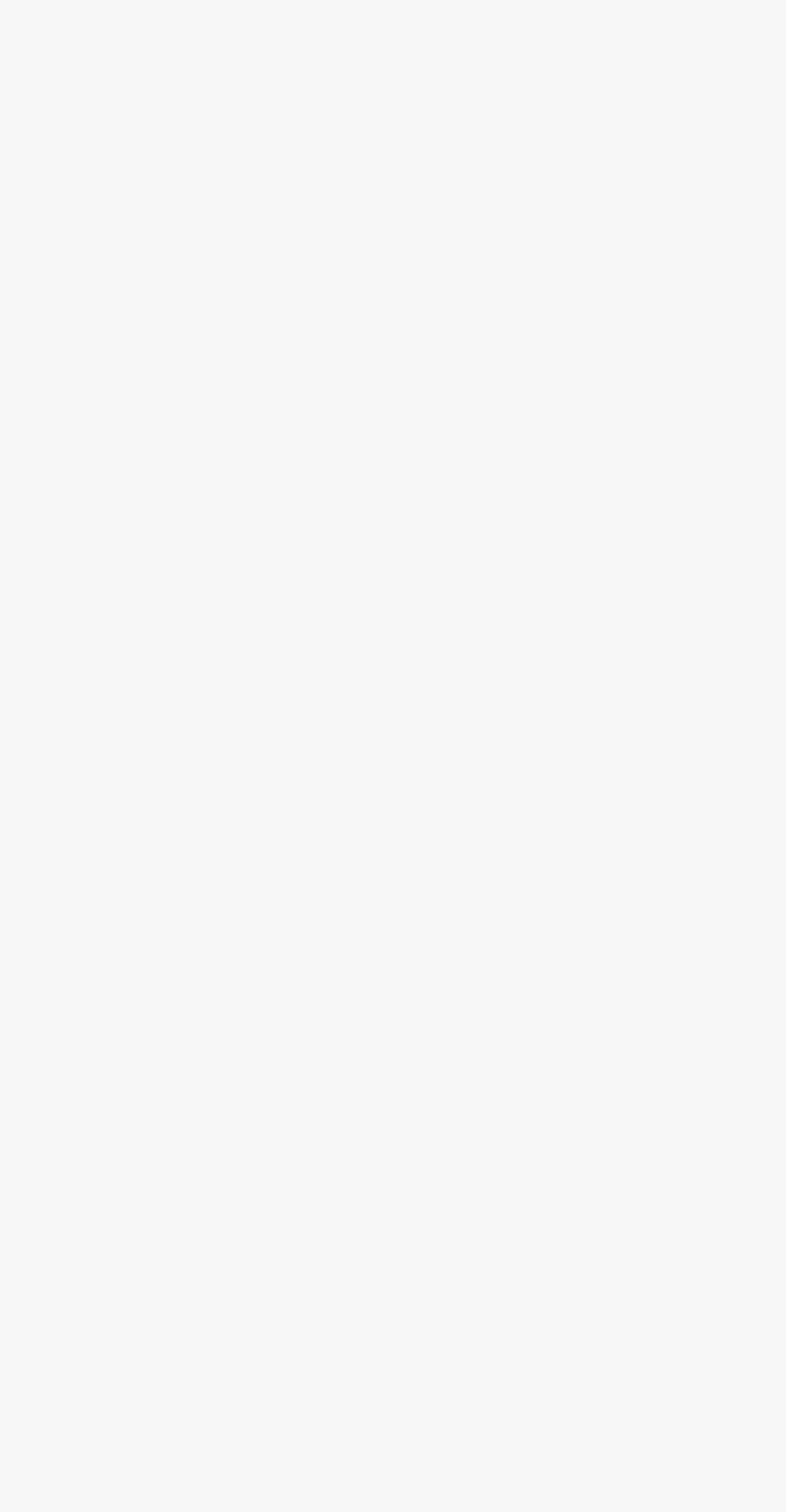Pinpoint the bounding box coordinates of the clickable element needed to complete the instruction: "Donate". The coordinates should be provided as four float numbers between 0 and 1: [left, top, right, bottom].

[0.417, 0.156, 0.583, 0.184]